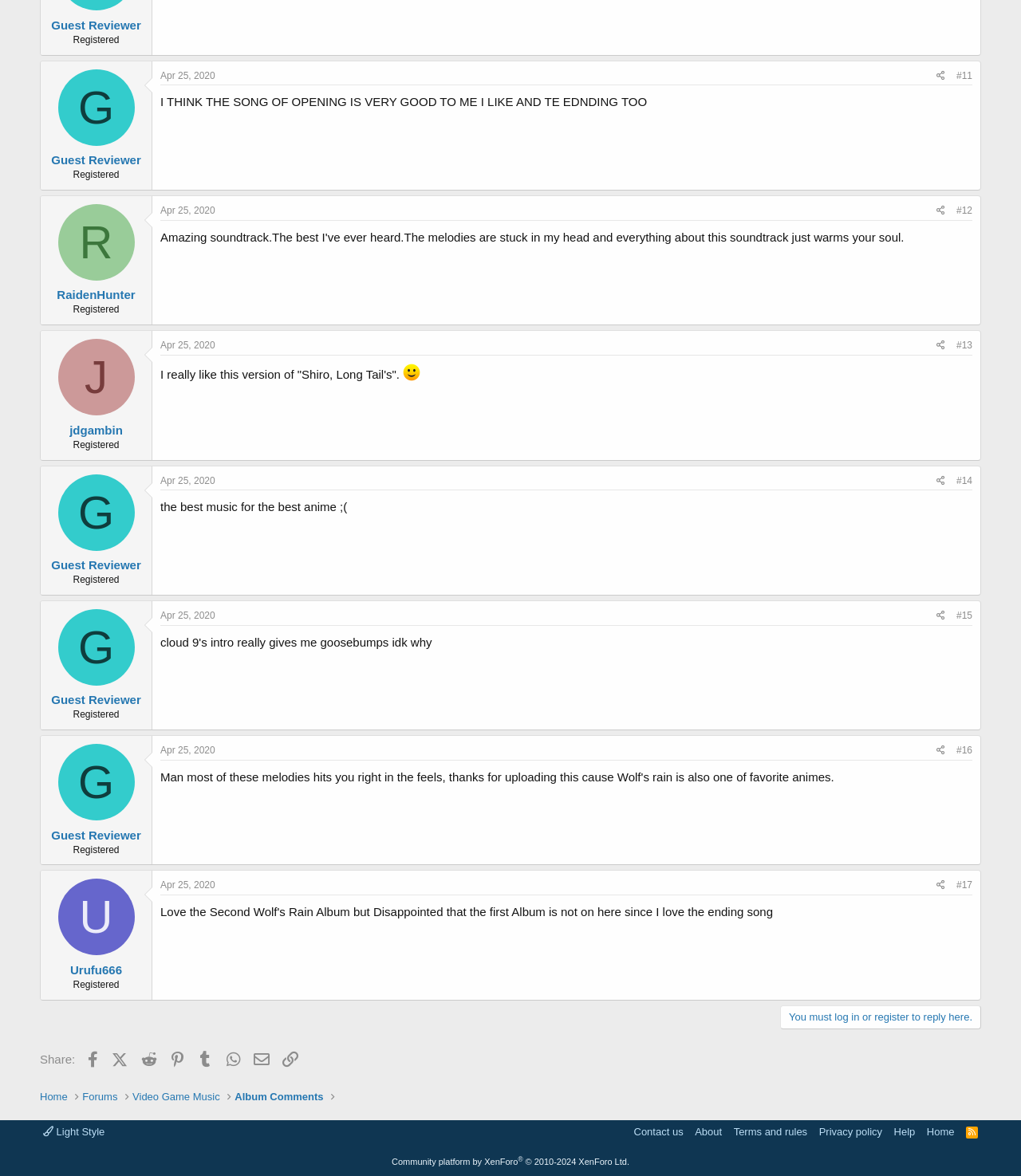What is the purpose of the 'Share' link?
Provide a concise answer using a single word or phrase based on the image.

To share the comment